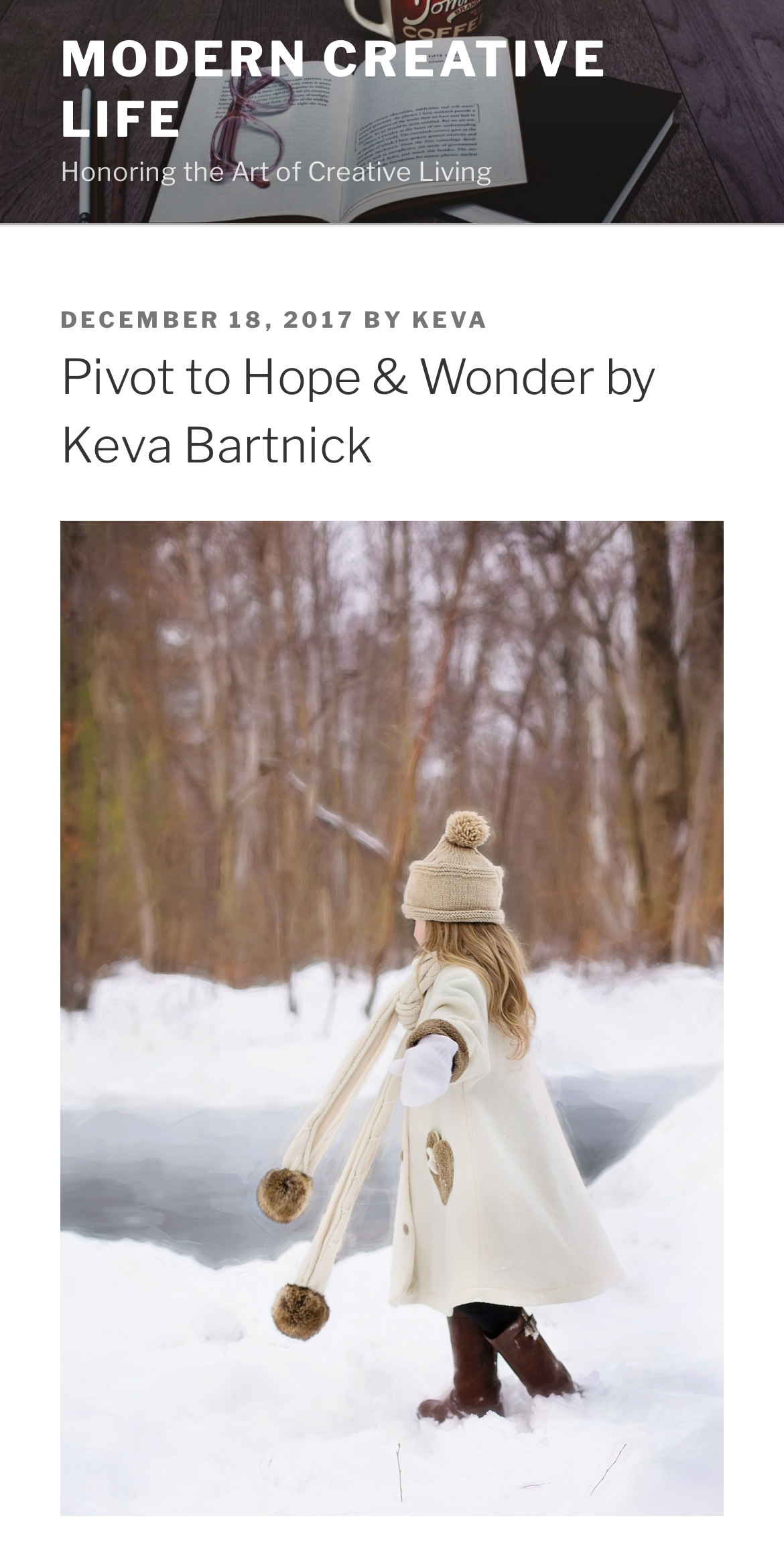What is the category of the blog post?
Refer to the image and answer the question using a single word or phrase.

MODERN CREATIVE LIFE